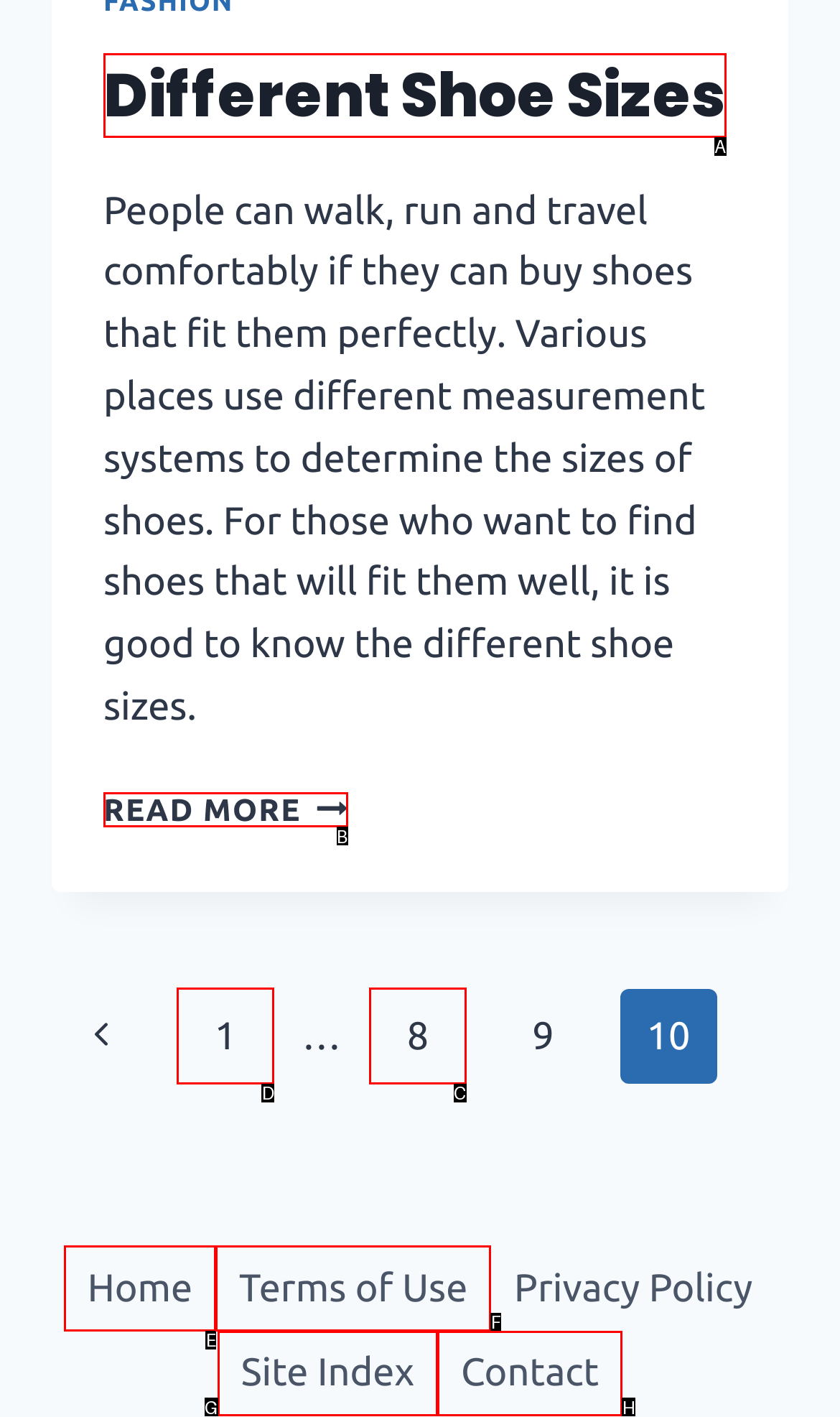Tell me which one HTML element I should click to complete the following task: Visit page 8 Answer with the option's letter from the given choices directly.

C